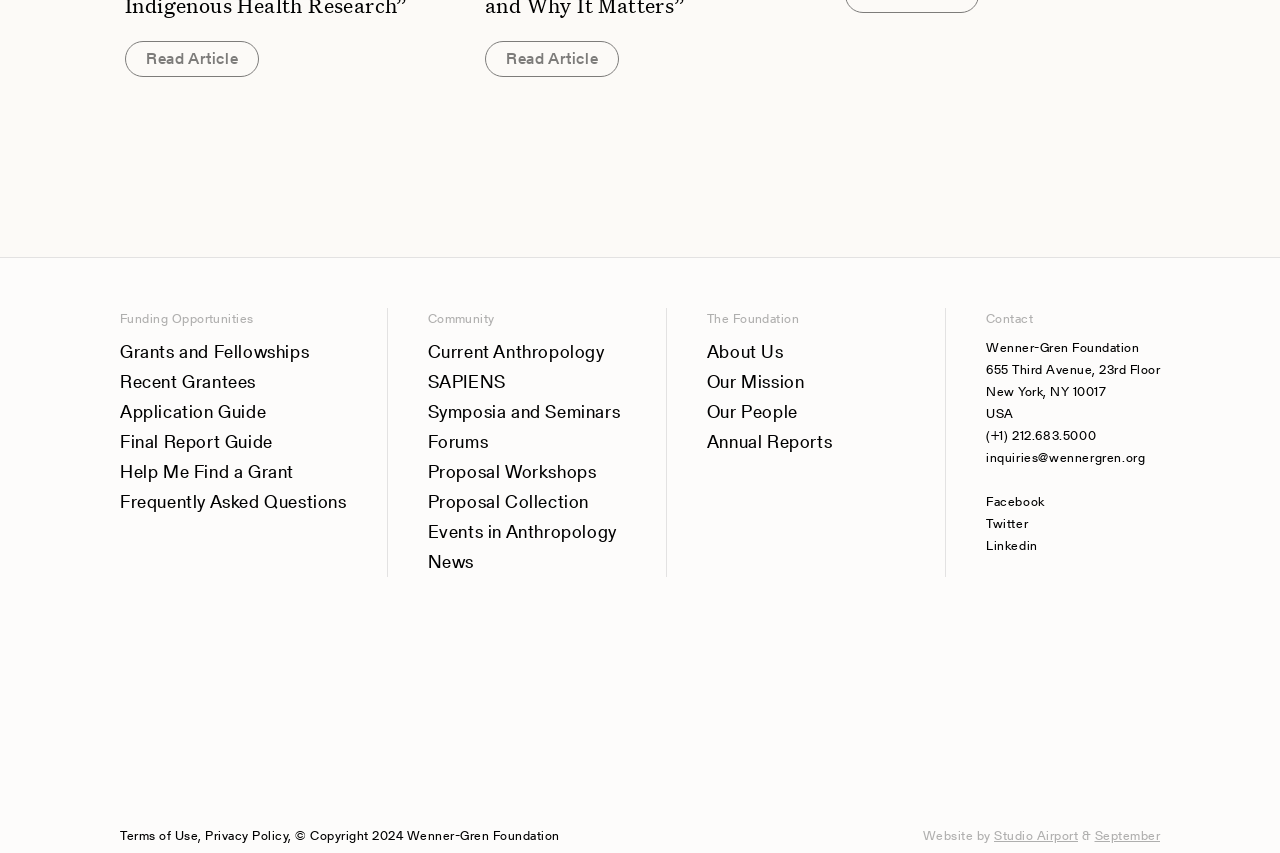Please specify the bounding box coordinates of the area that should be clicked to accomplish the following instruction: "Read an article". The coordinates should consist of four float numbers between 0 and 1, i.e., [left, top, right, bottom].

[0.098, 0.047, 0.203, 0.09]